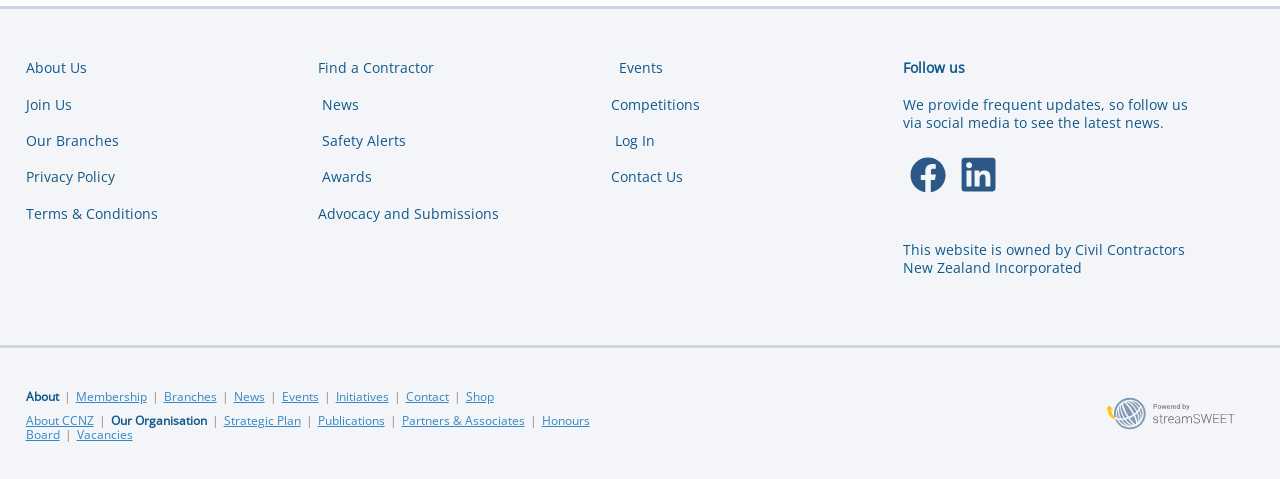With reference to the screenshot, provide a detailed response to the question below:
What is the name of the organization?

The name of the organization can be found at the bottom of the webpage, in the footer section, where it is stated that 'This website is owned by Civil Contractors New Zealand Incorporated'.